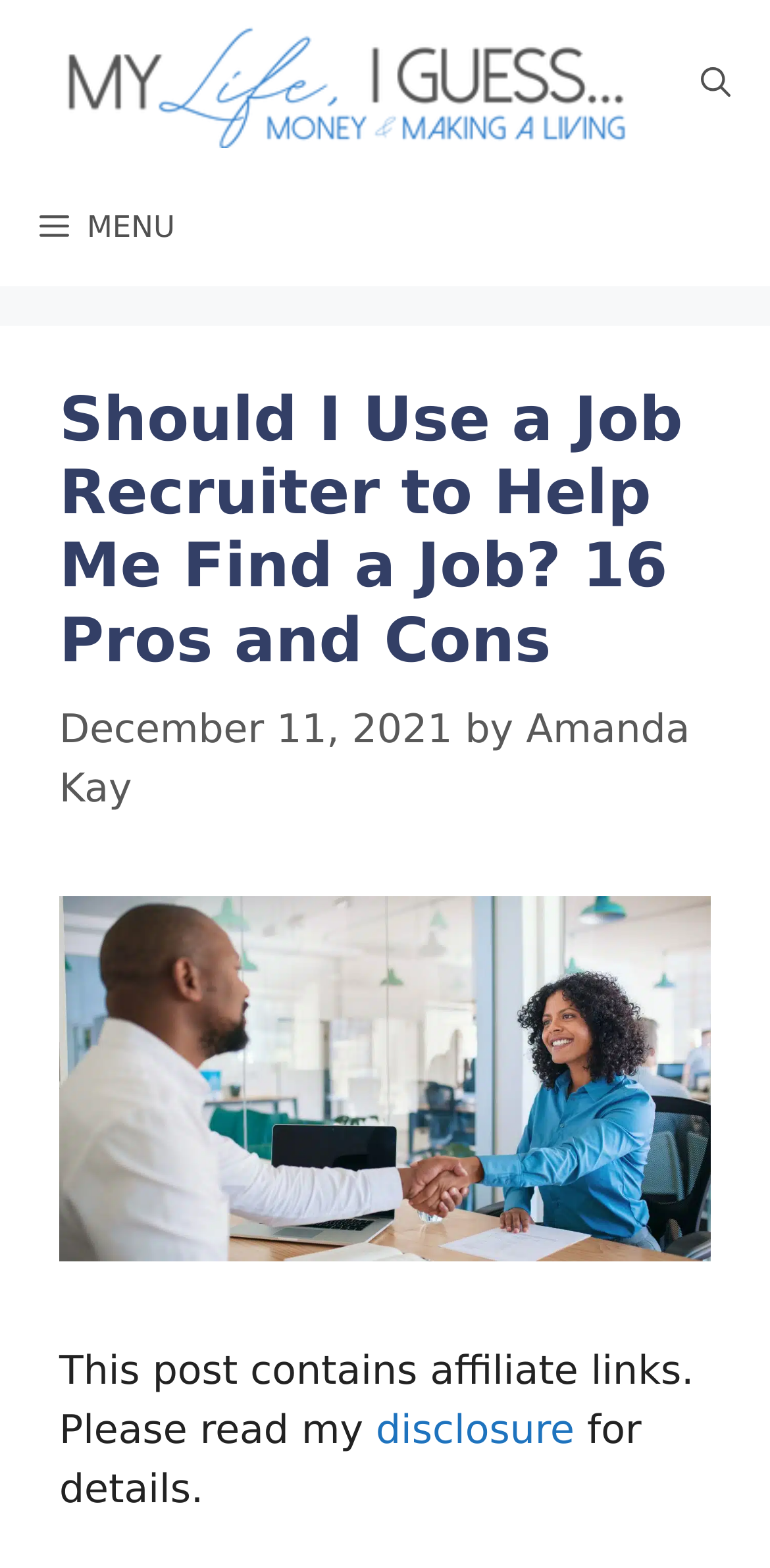Is there a disclosure statement in the article?
Based on the image content, provide your answer in one word or a short phrase.

Yes